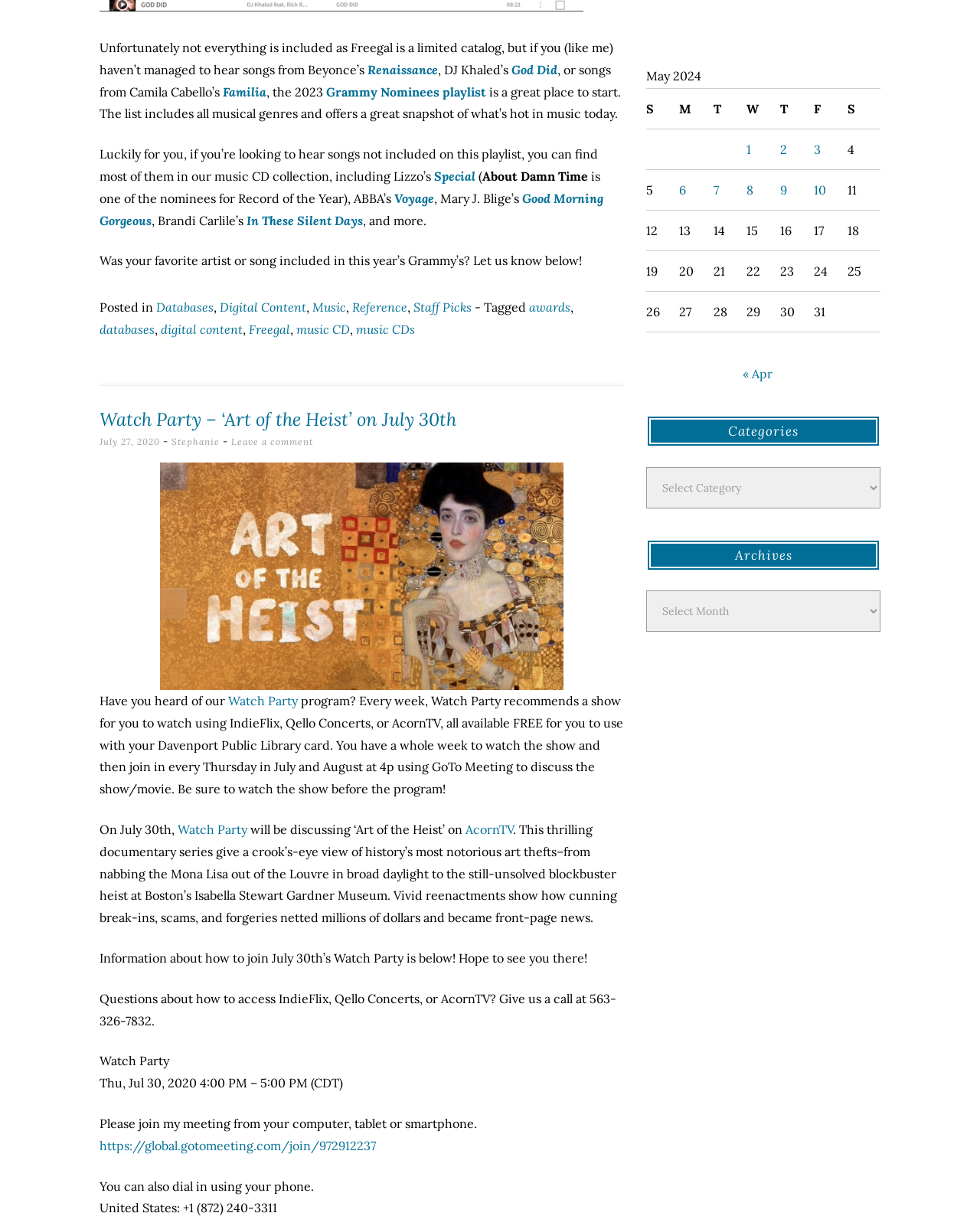Please find the bounding box coordinates for the clickable element needed to perform this instruction: "Click the 'AcornTV' link".

[0.475, 0.67, 0.523, 0.683]